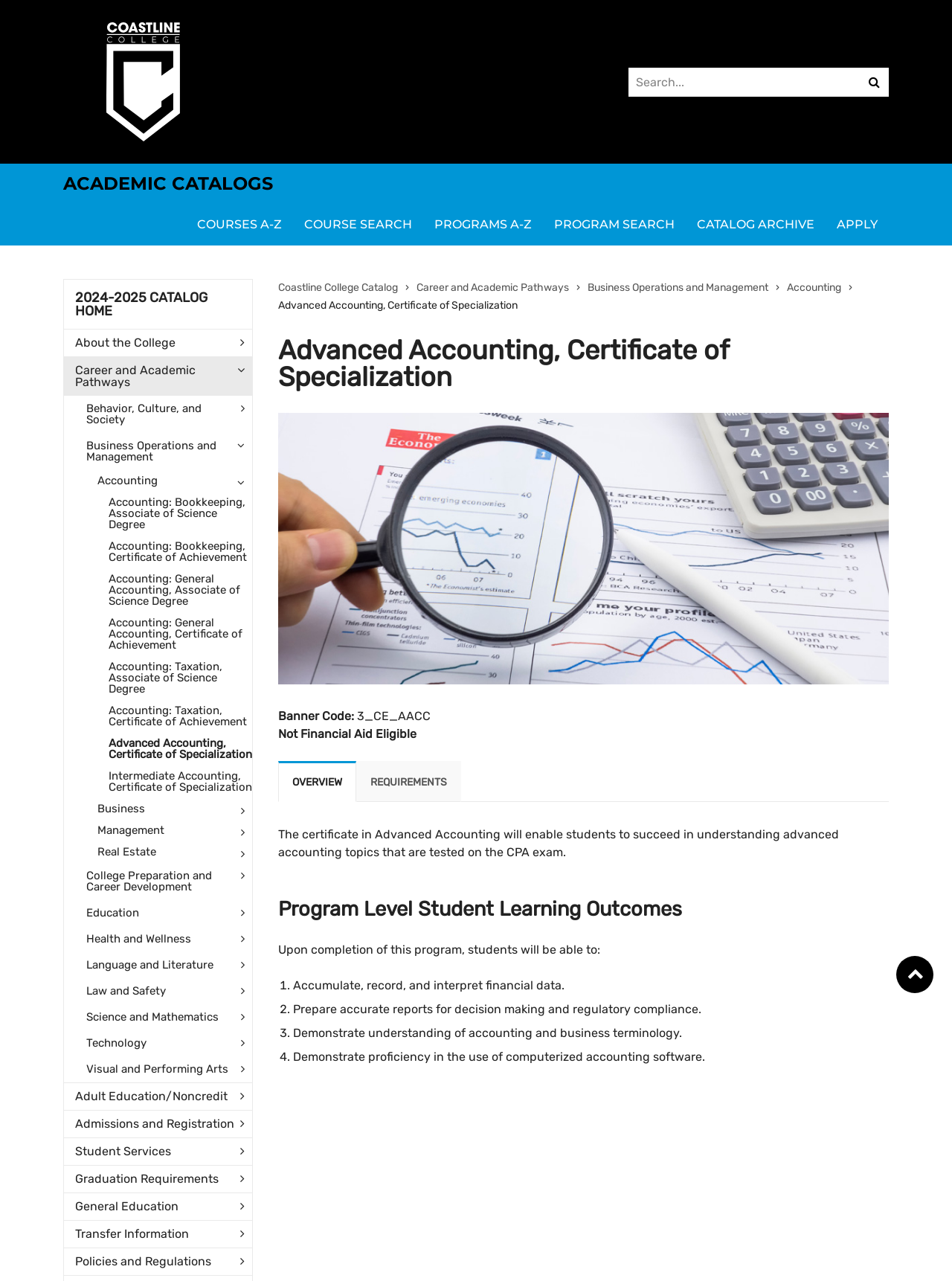Using the description: "Science and Mathematics", identify the bounding box of the corresponding UI element in the screenshot.

[0.091, 0.784, 0.265, 0.804]